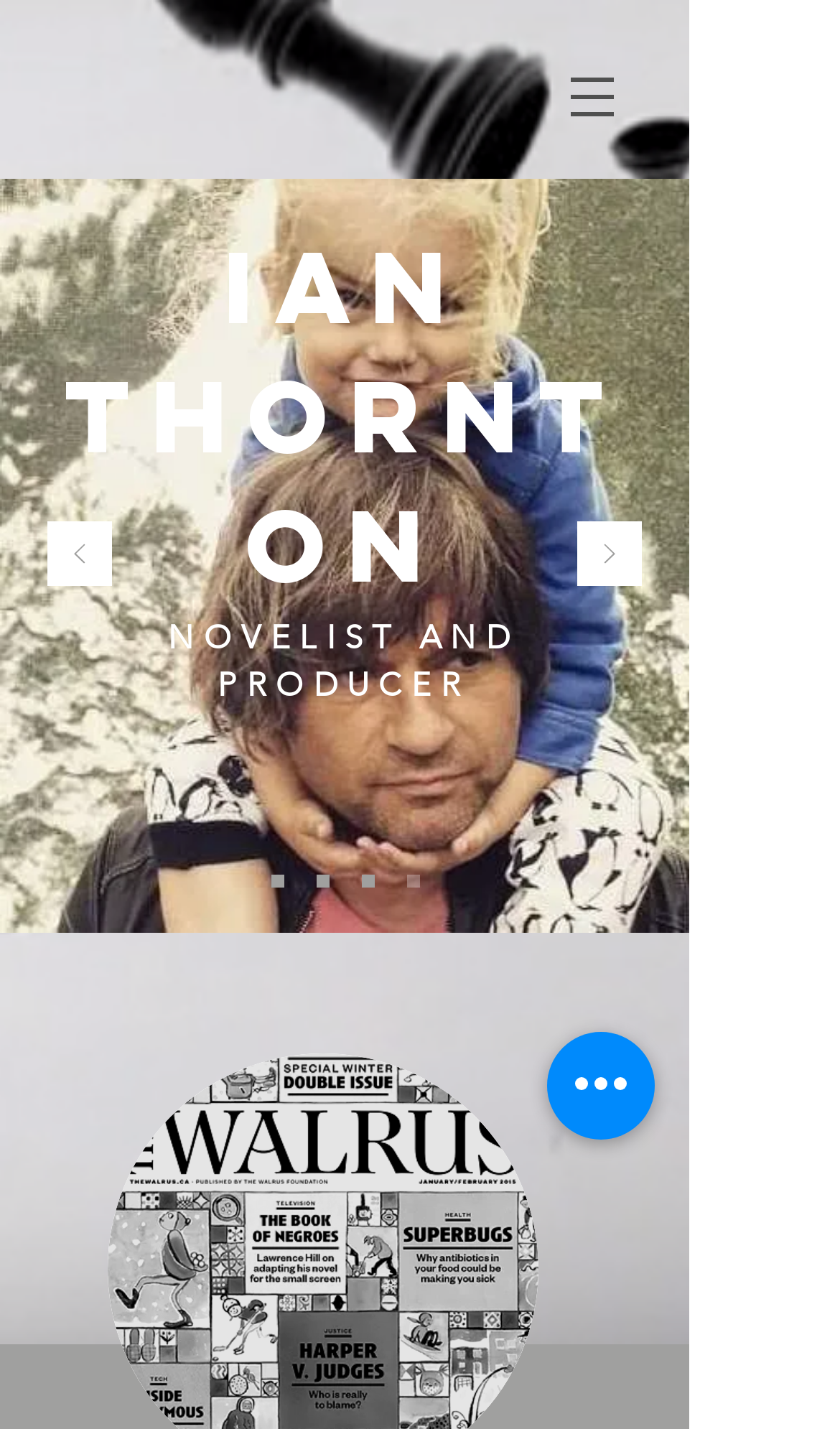What is the function of the button at the bottom right?
Examine the image closely and answer the question with as much detail as possible.

I inferred this from the button 'Quick actions' which is located at the bottom right of the page, suggesting that it provides quick actions or shortcuts.